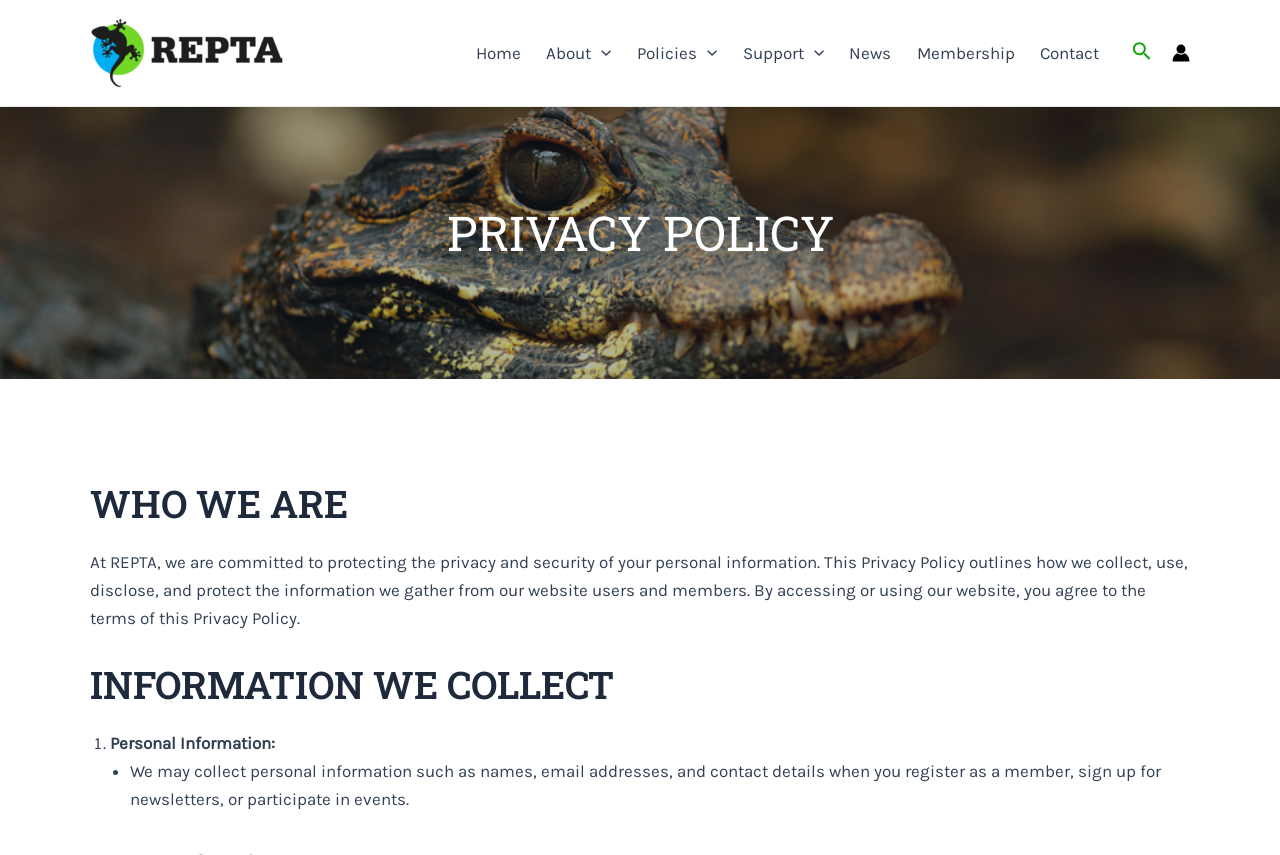Please provide the bounding box coordinate of the region that matches the element description: About. Coordinates should be in the format (top-left x, top-left y, bottom-right x, bottom-right y) and all values should be between 0 and 1.

[0.417, 0.022, 0.488, 0.102]